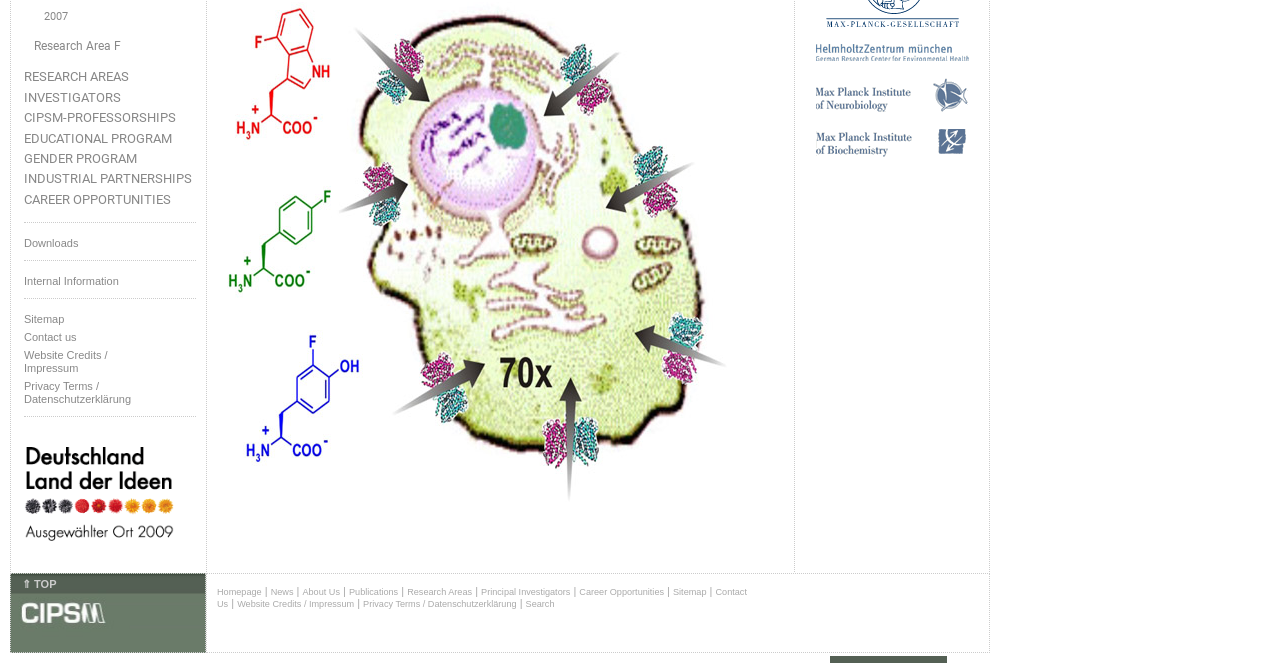Determine the bounding box coordinates of the UI element that matches the following description: "Internal Information". The coordinates should be four float numbers between 0 and 1 in the format [left, top, right, bottom].

[0.019, 0.415, 0.153, 0.435]